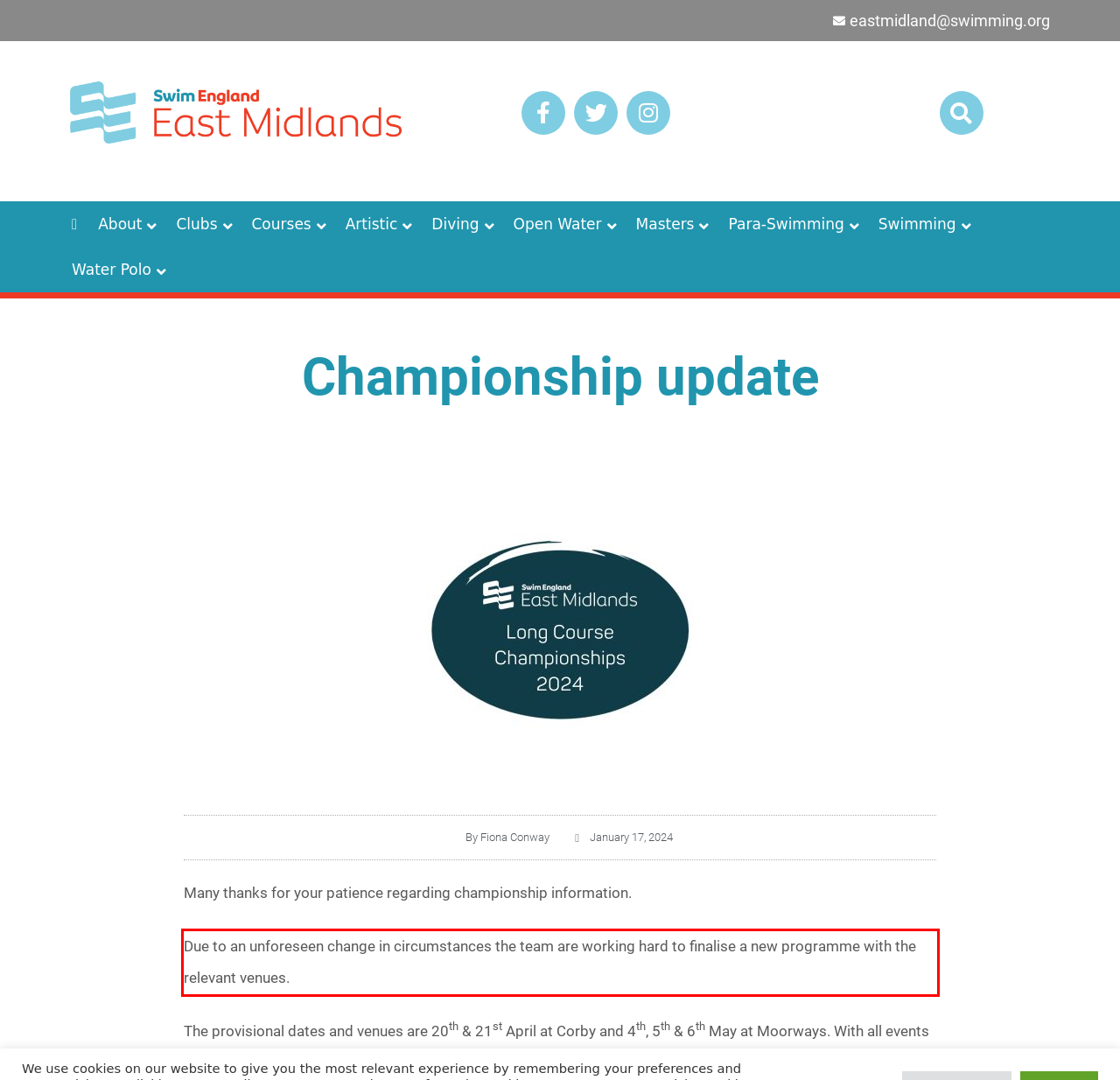Please perform OCR on the text within the red rectangle in the webpage screenshot and return the text content.

Due to an unforeseen change in circumstances the team are working hard to finalise a new programme with the relevant venues.